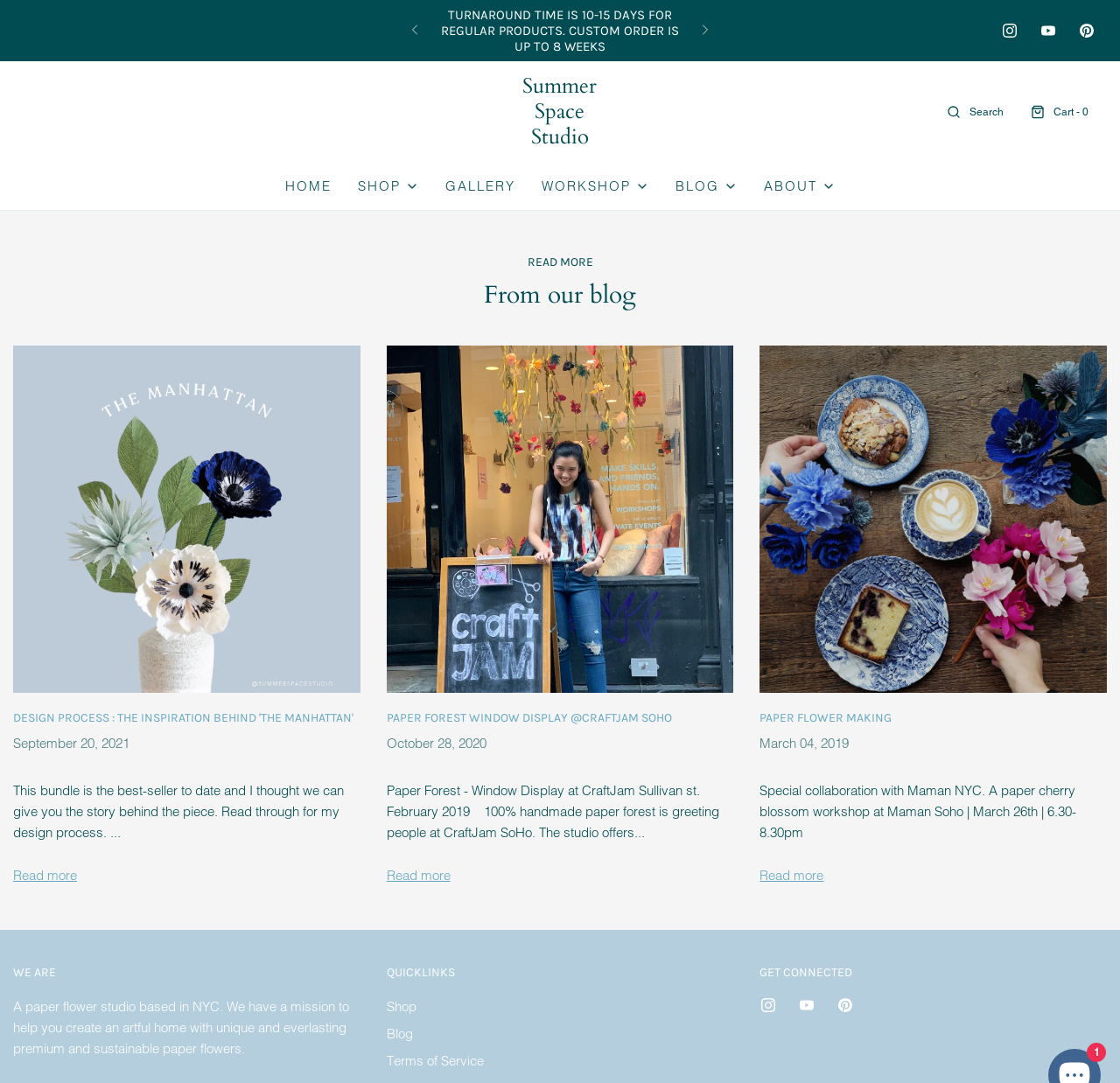Extract the bounding box of the UI element described as: "GALLERY".

[0.397, 0.163, 0.46, 0.182]